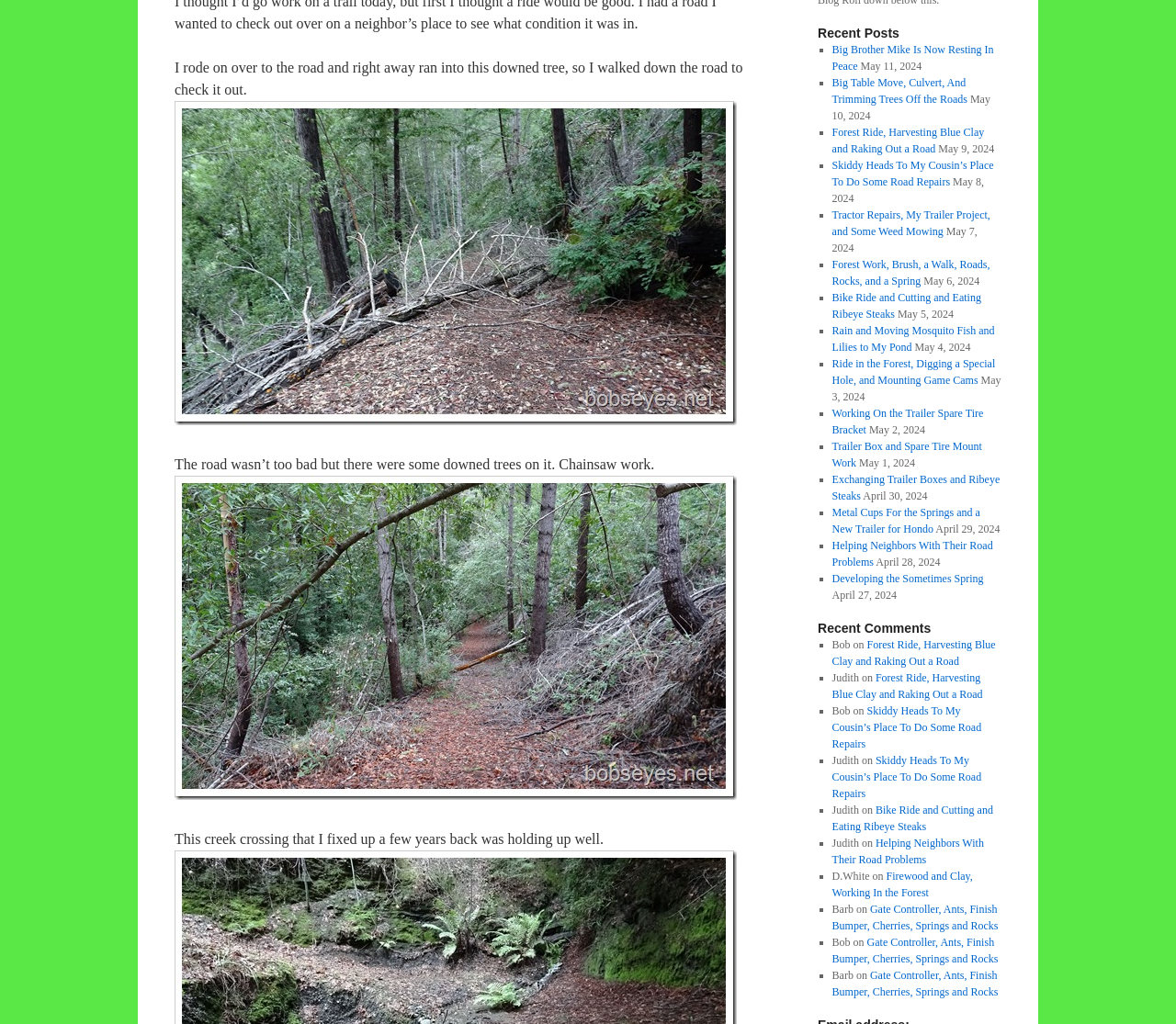Highlight the bounding box coordinates of the element you need to click to perform the following instruction: "Toggle the table of contents."

None